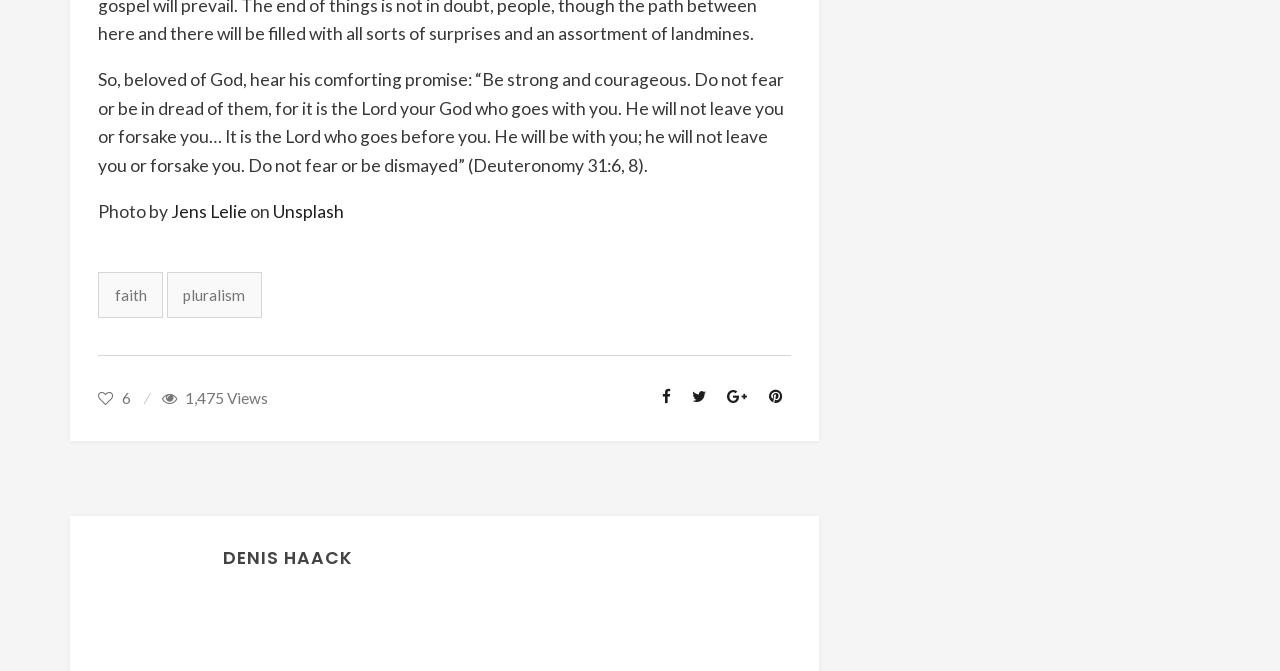Locate the bounding box of the UI element with the following description: "Unsplash".

[0.214, 0.299, 0.269, 0.33]